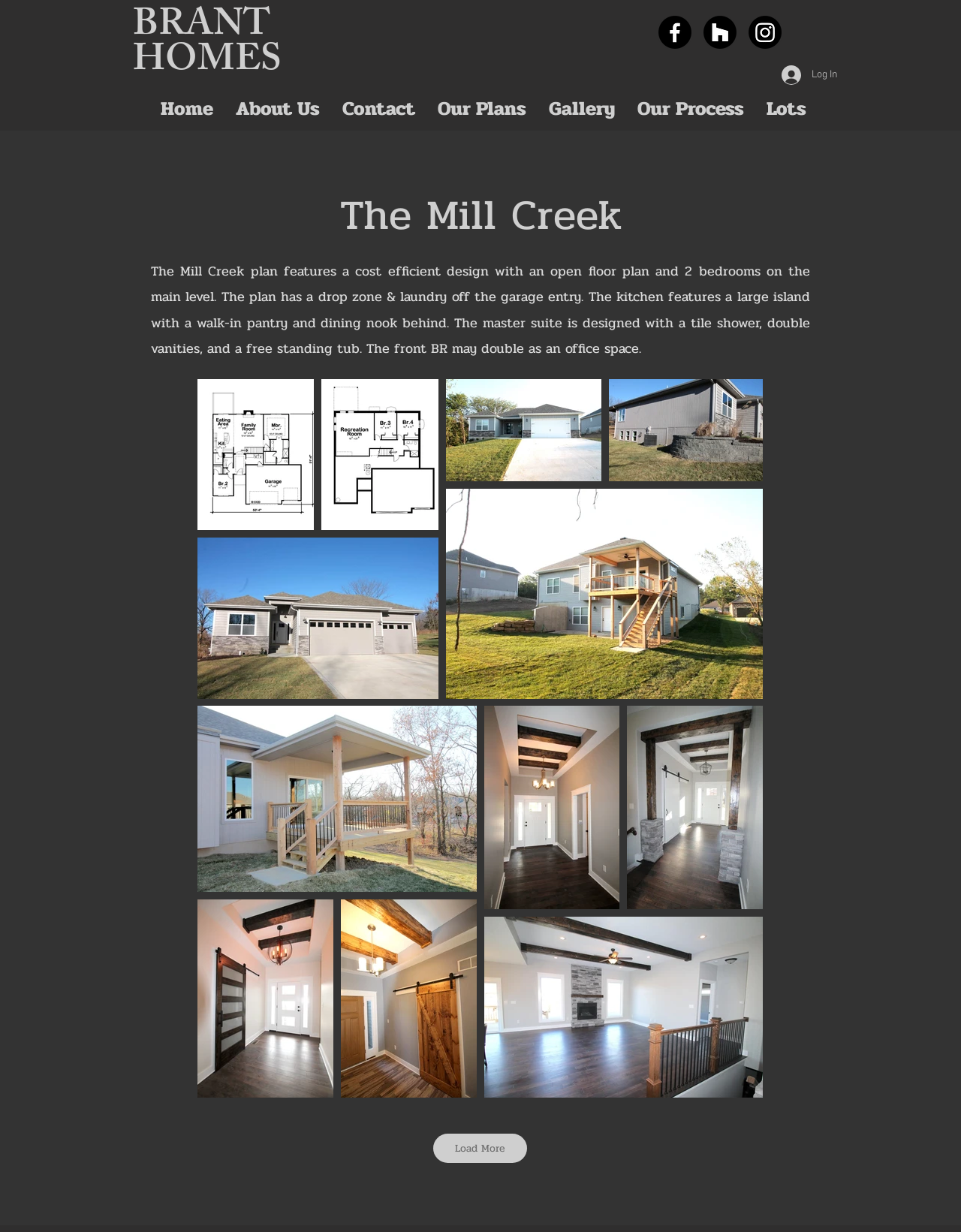Answer the question briefly using a single word or phrase: 
What social media platforms are linked on this page?

Facebook, Houzz, Instagram